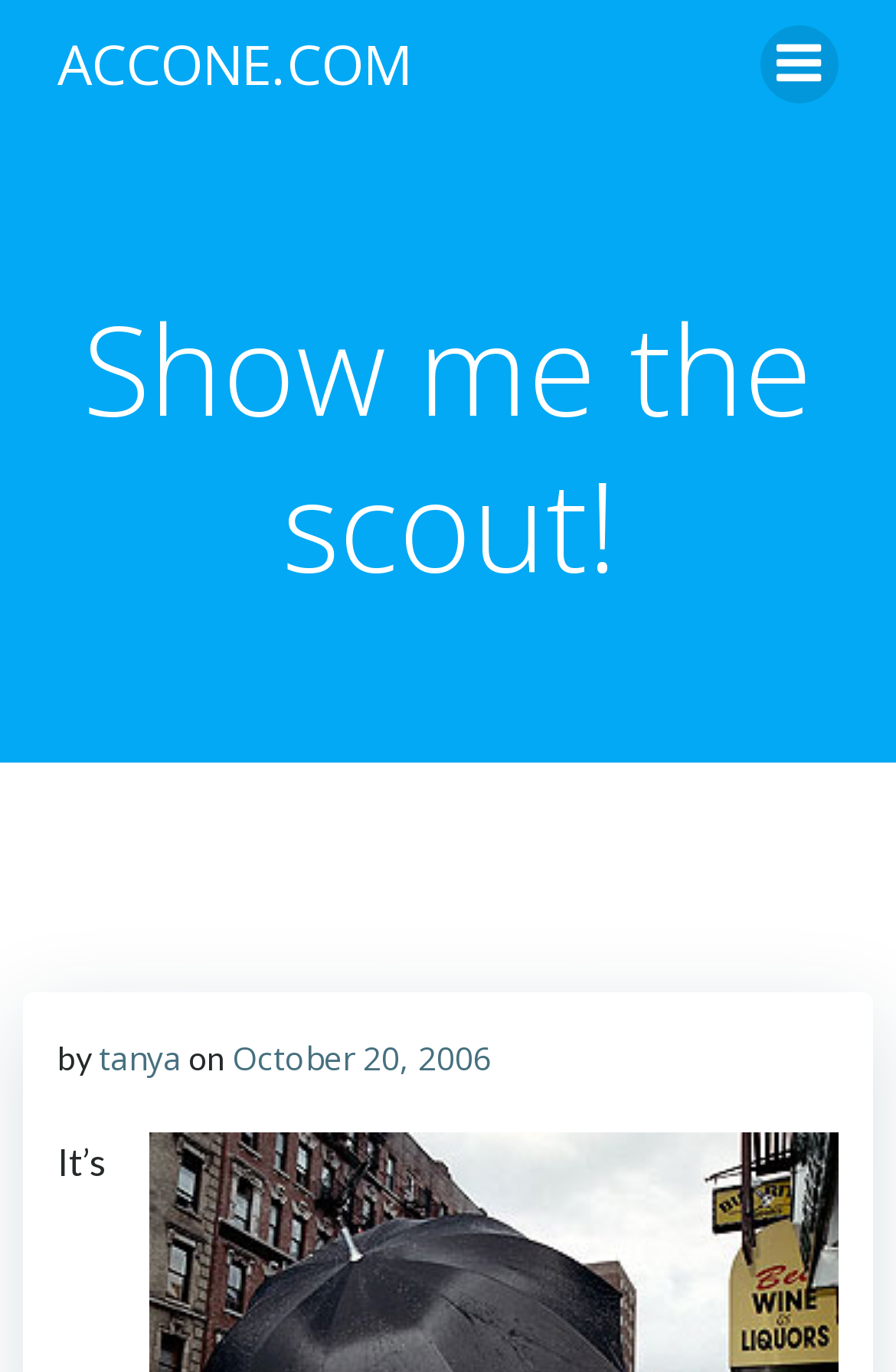Provide the bounding box coordinates, formatted as (top-left x, top-left y, bottom-right x, bottom-right y), with all values being floating point numbers between 0 and 1. Identify the bounding box of the UI element that matches the description: title="Menu"

[0.849, 0.018, 0.936, 0.075]